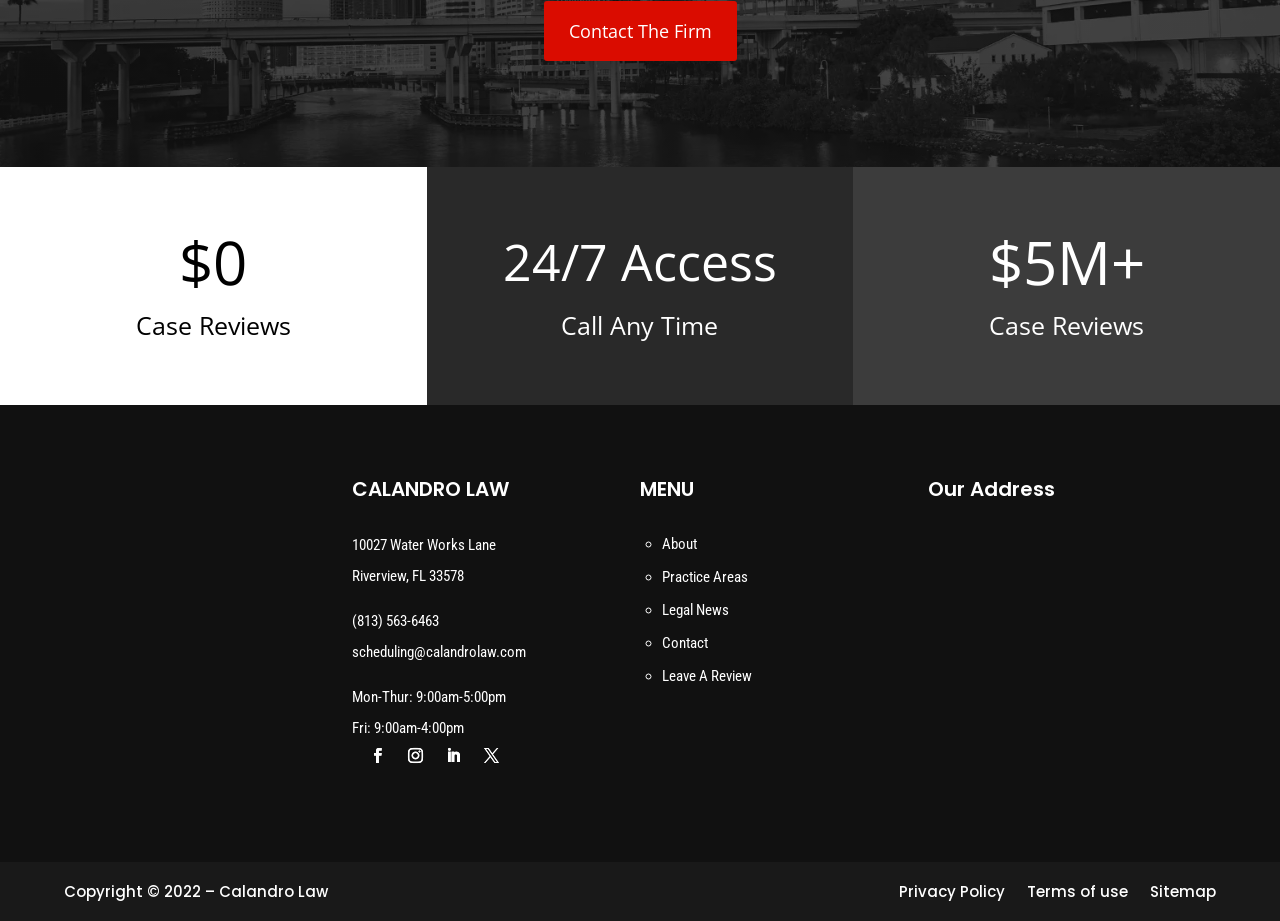Pinpoint the bounding box coordinates of the area that must be clicked to complete this instruction: "Check the address".

[0.275, 0.582, 0.388, 0.601]